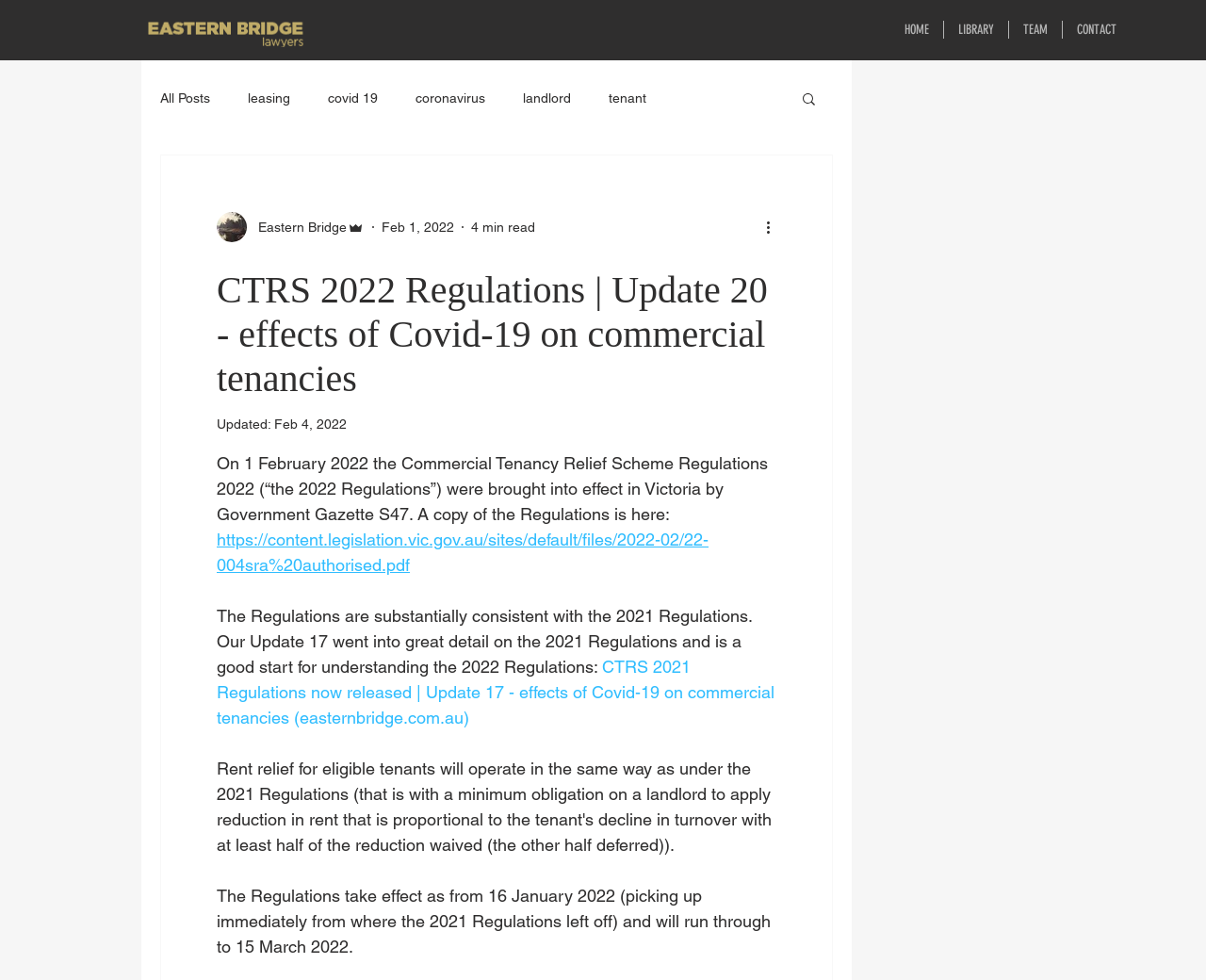Provide a brief response to the question below using a single word or phrase: 
What is the date when the 2022 Regulations took effect?

1 February 2022